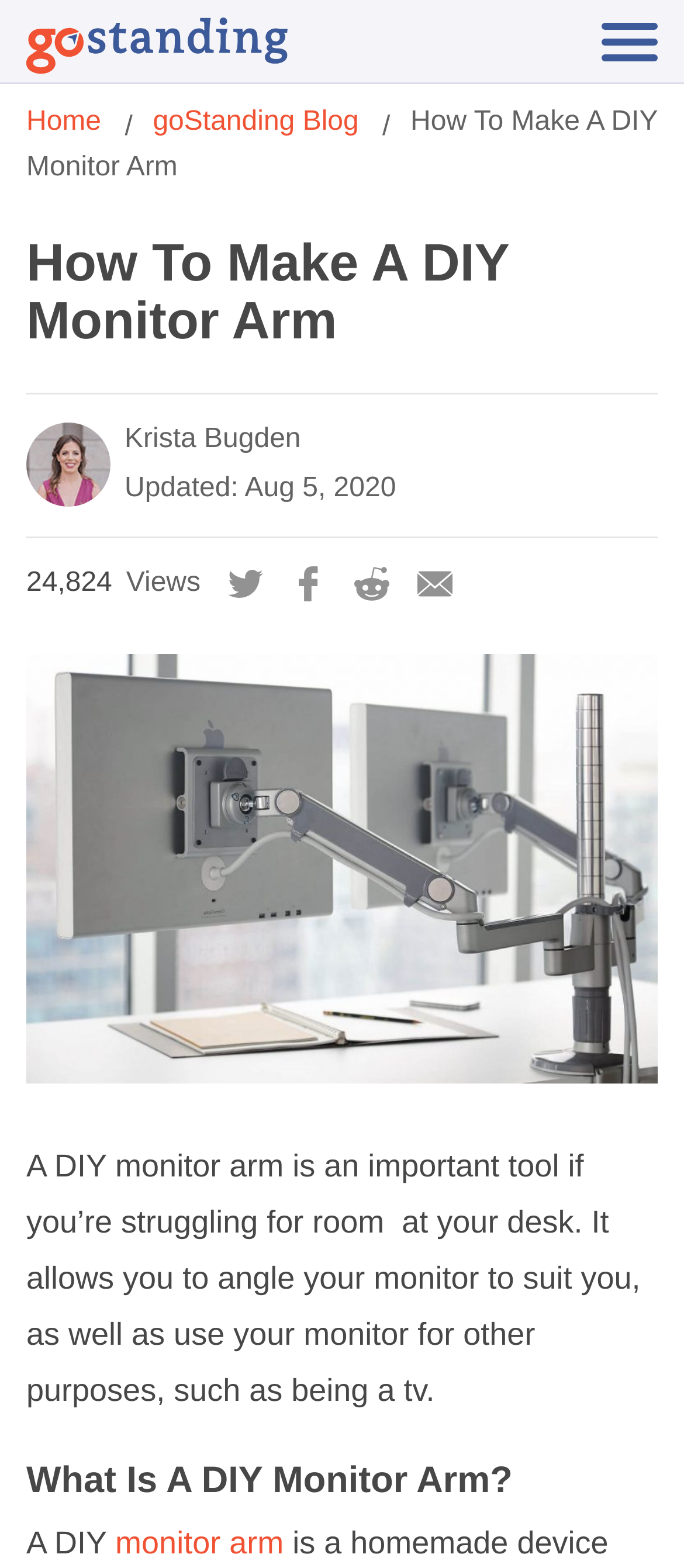Kindly determine the bounding box coordinates of the area that needs to be clicked to fulfill this instruction: "Explore parenting playbook".

None